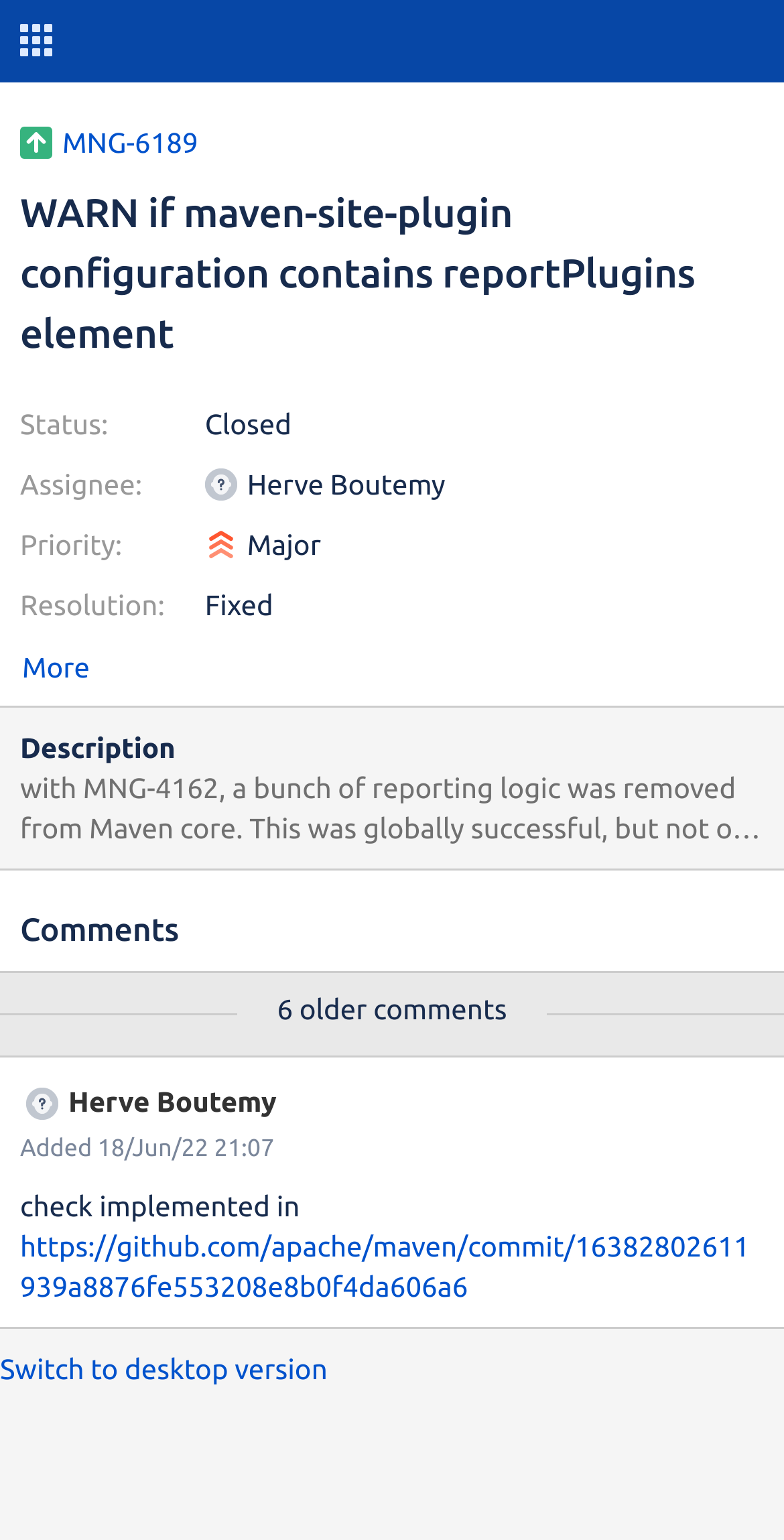Who is the assignee of this issue?
Refer to the image and answer the question using a single word or phrase.

Herve Boutemy